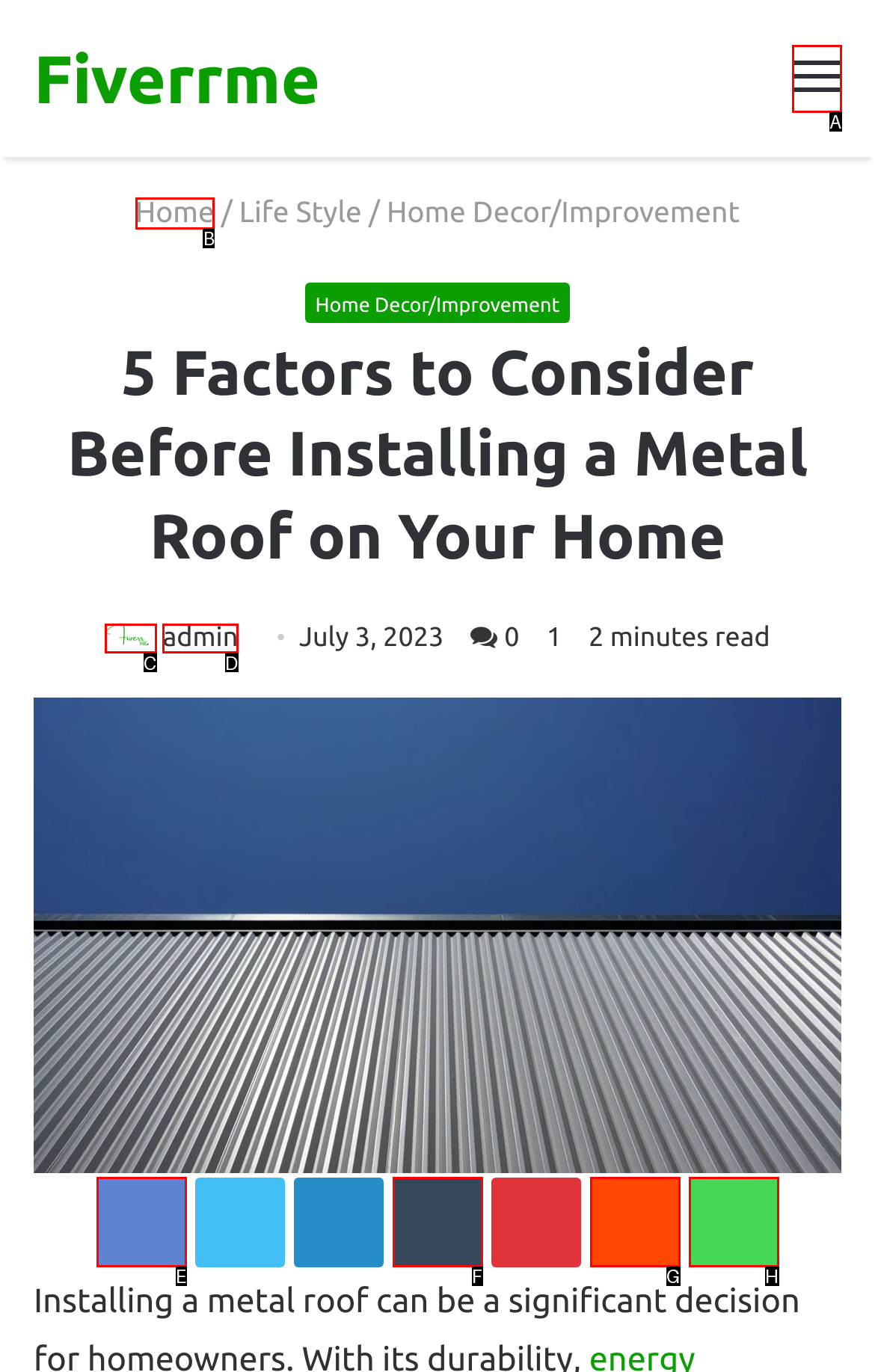To complete the task: Visit the 'Home' page, which option should I click? Answer with the appropriate letter from the provided choices.

B